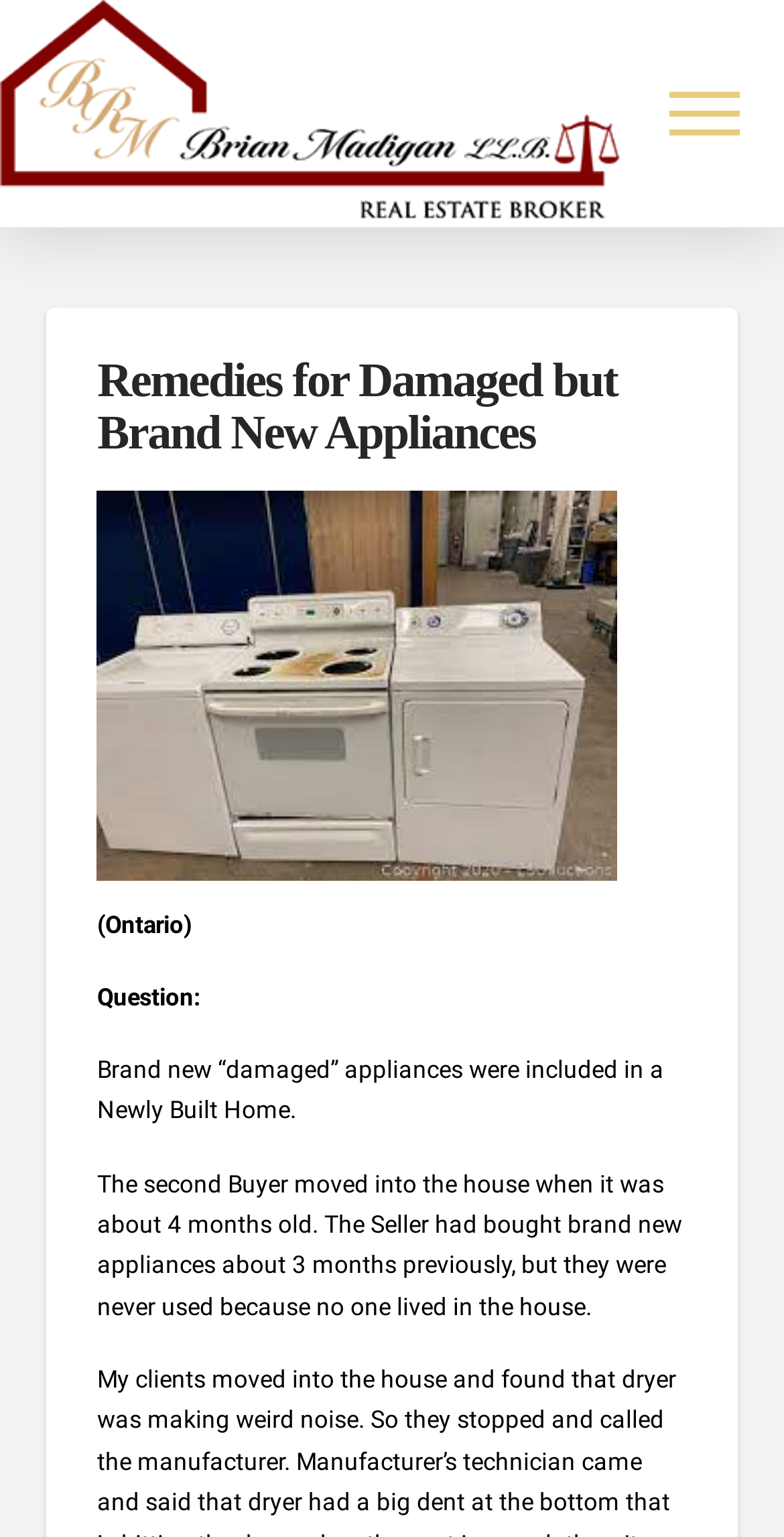What is the question being asked?
Please provide a comprehensive answer based on the details in the screenshot.

I found a StaticText element with the text 'Question:' followed by another StaticText element with the text 'Brand new “damaged” appliances were included in a Newly Built Home.' which suggests that this is the question being asked.